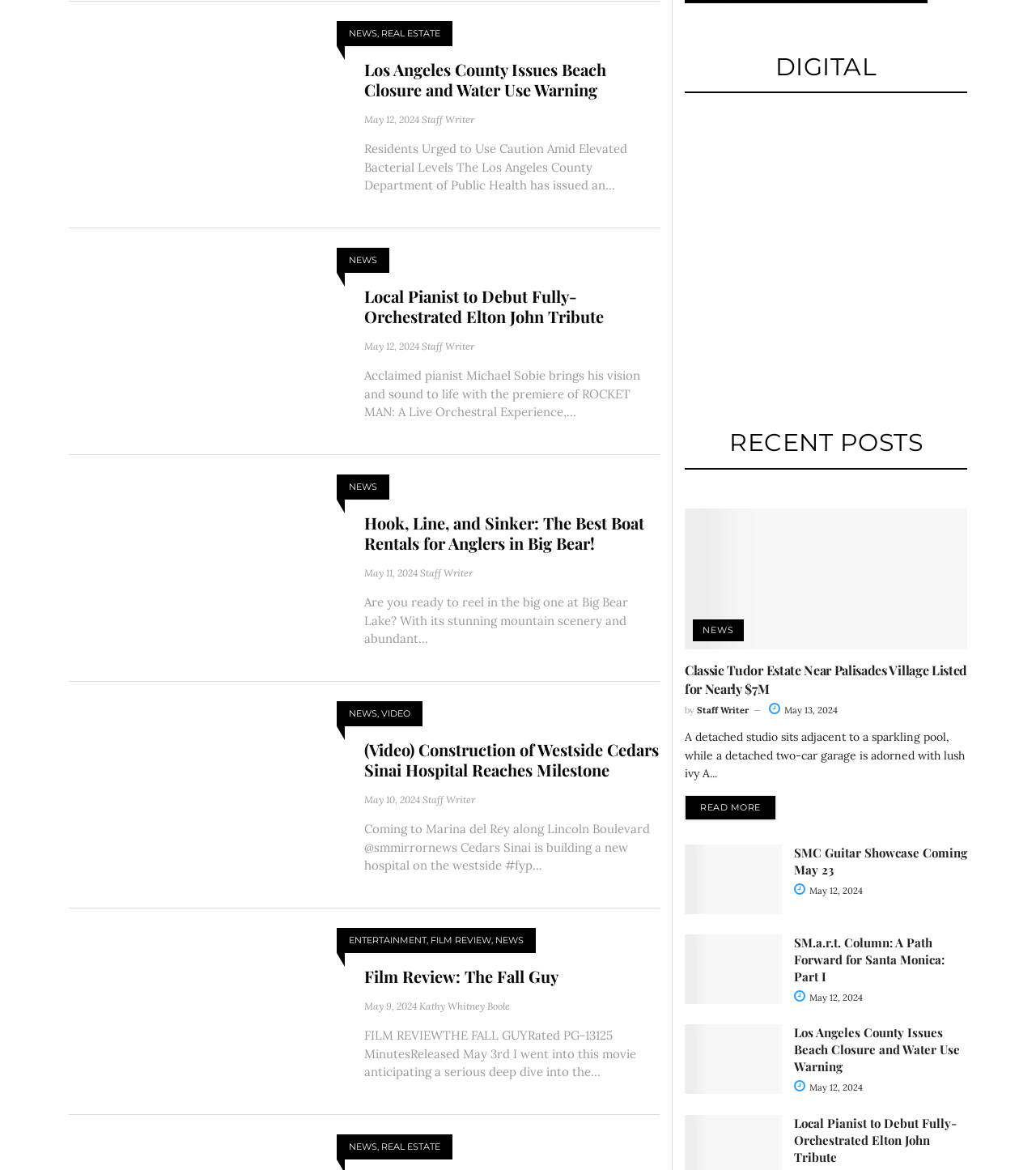How many articles are presented in the 'RECENT POSTS' section?
Look at the image and respond with a one-word or short phrase answer.

4